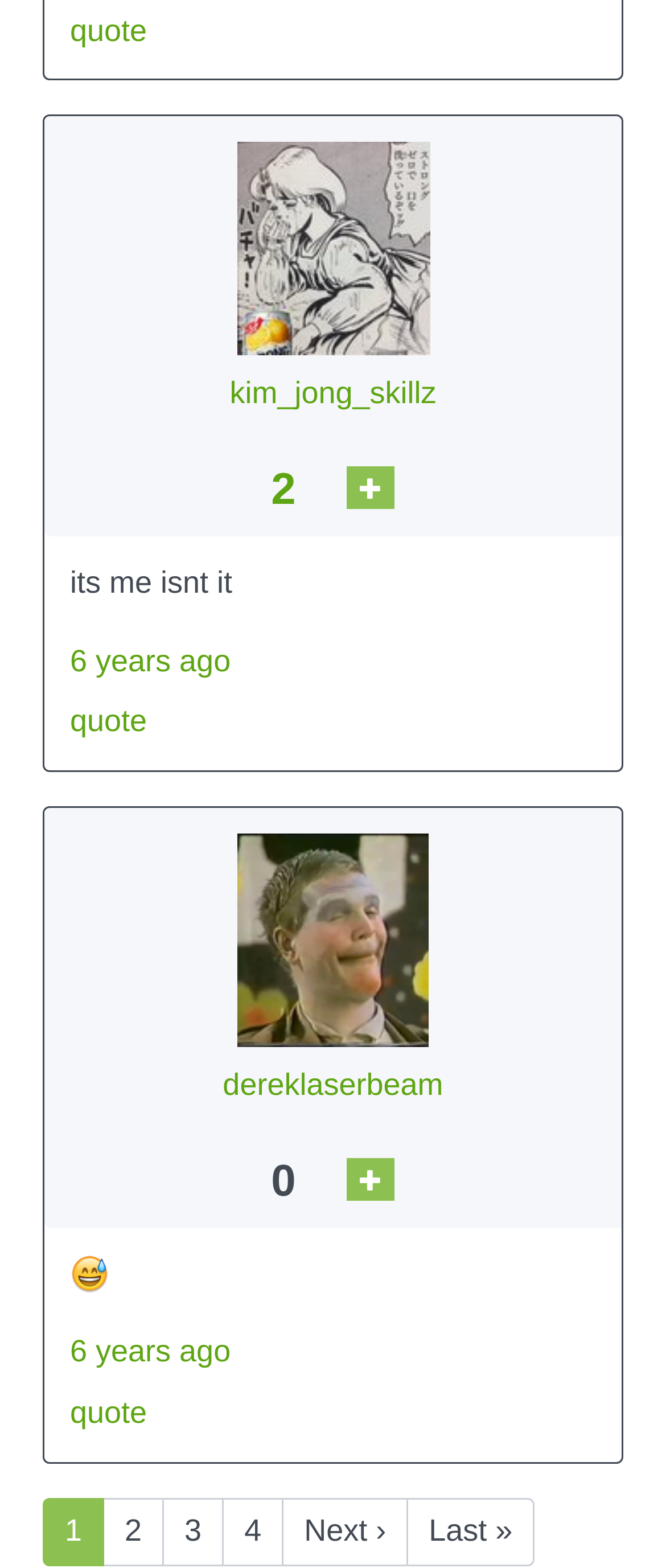What is the text next to the '2'?
From the image, provide a succinct answer in one word or a short phrase.

its me isnt it